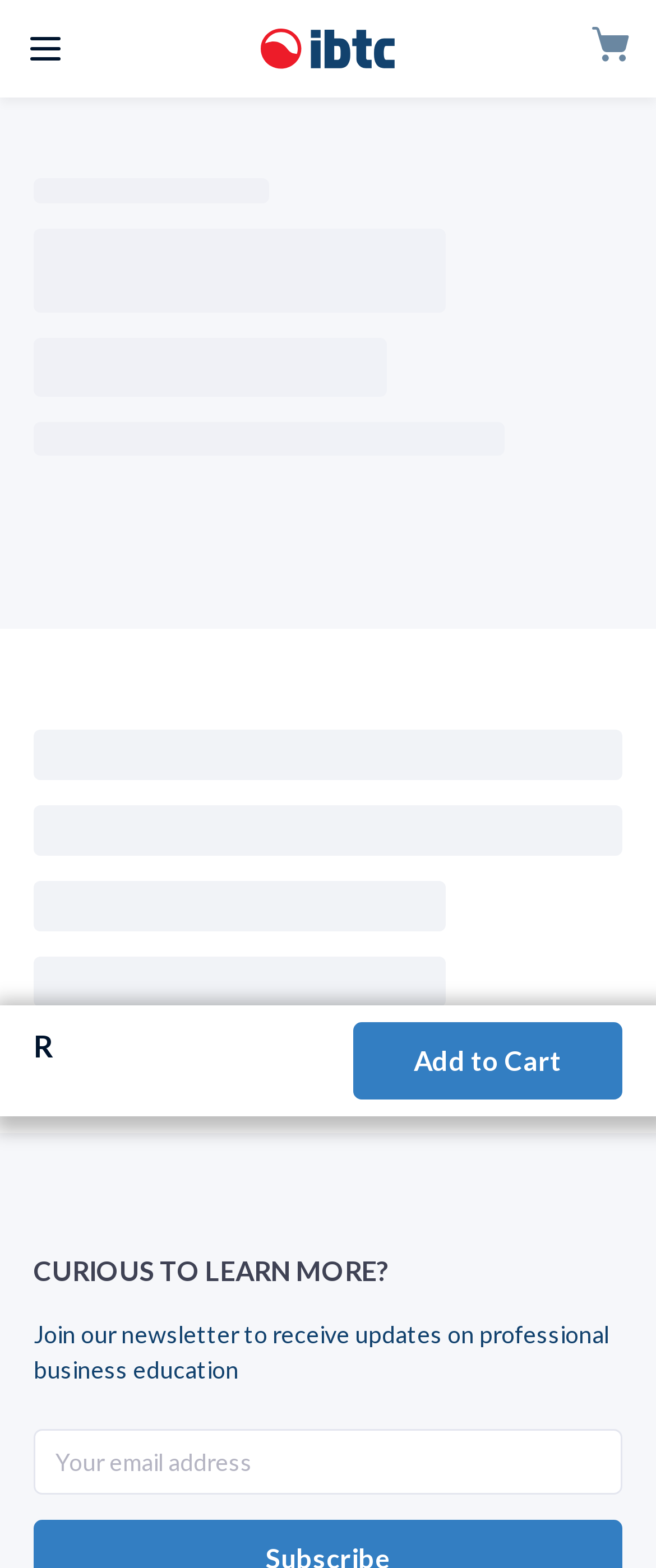With reference to the screenshot, provide a detailed response to the question below:
What is the purpose of the 'Add to Cart' button?

The 'Add to Cart' button is likely related to the business education courses offered on the website, and its purpose is to allow users to add these courses to their cart for further action.